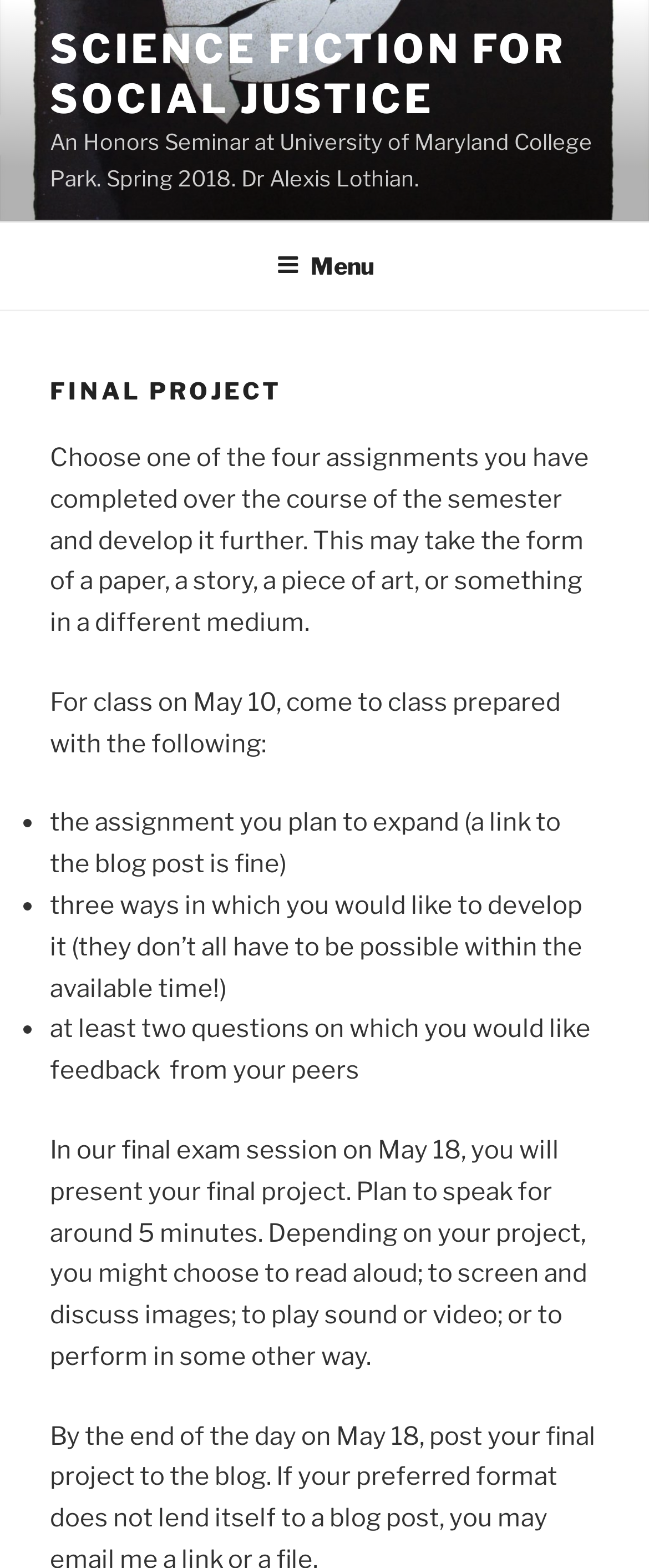Carefully observe the image and respond to the question with a detailed answer:
When is the final project presentation?

The final project presentation date can be found in the paragraph that starts with 'In our final exam session on May 18...'. This paragraph provides information about the final project presentation, including the date.